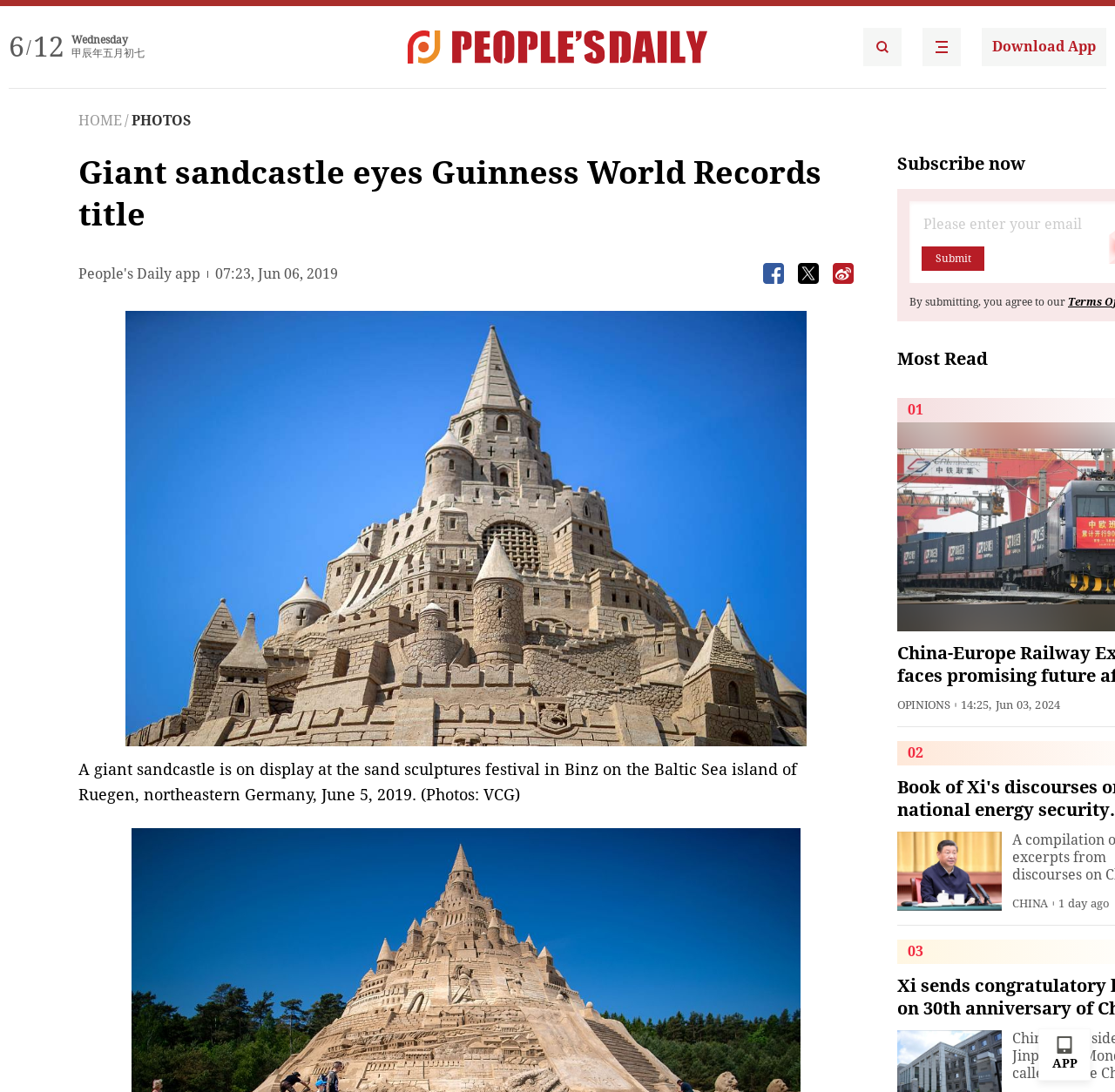Identify the bounding box for the UI element specified in this description: "People's Daily Search Details". The coordinates must be four float numbers between 0 and 1, formatted as [left, top, right, bottom].

[0.774, 0.026, 0.809, 0.061]